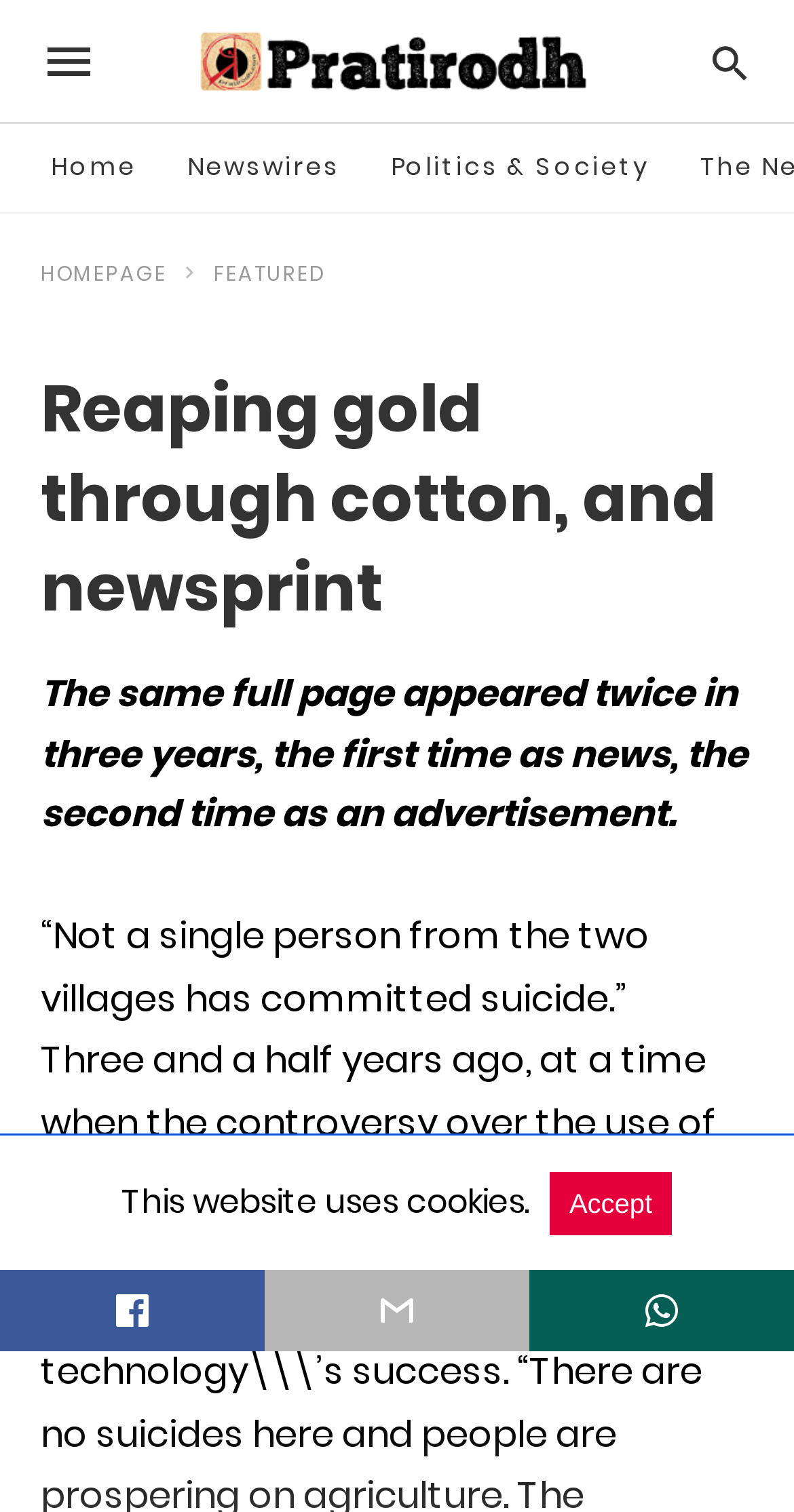What is the name of this Hindi news website?
Please provide a single word or phrase based on the screenshot.

Pratirodh